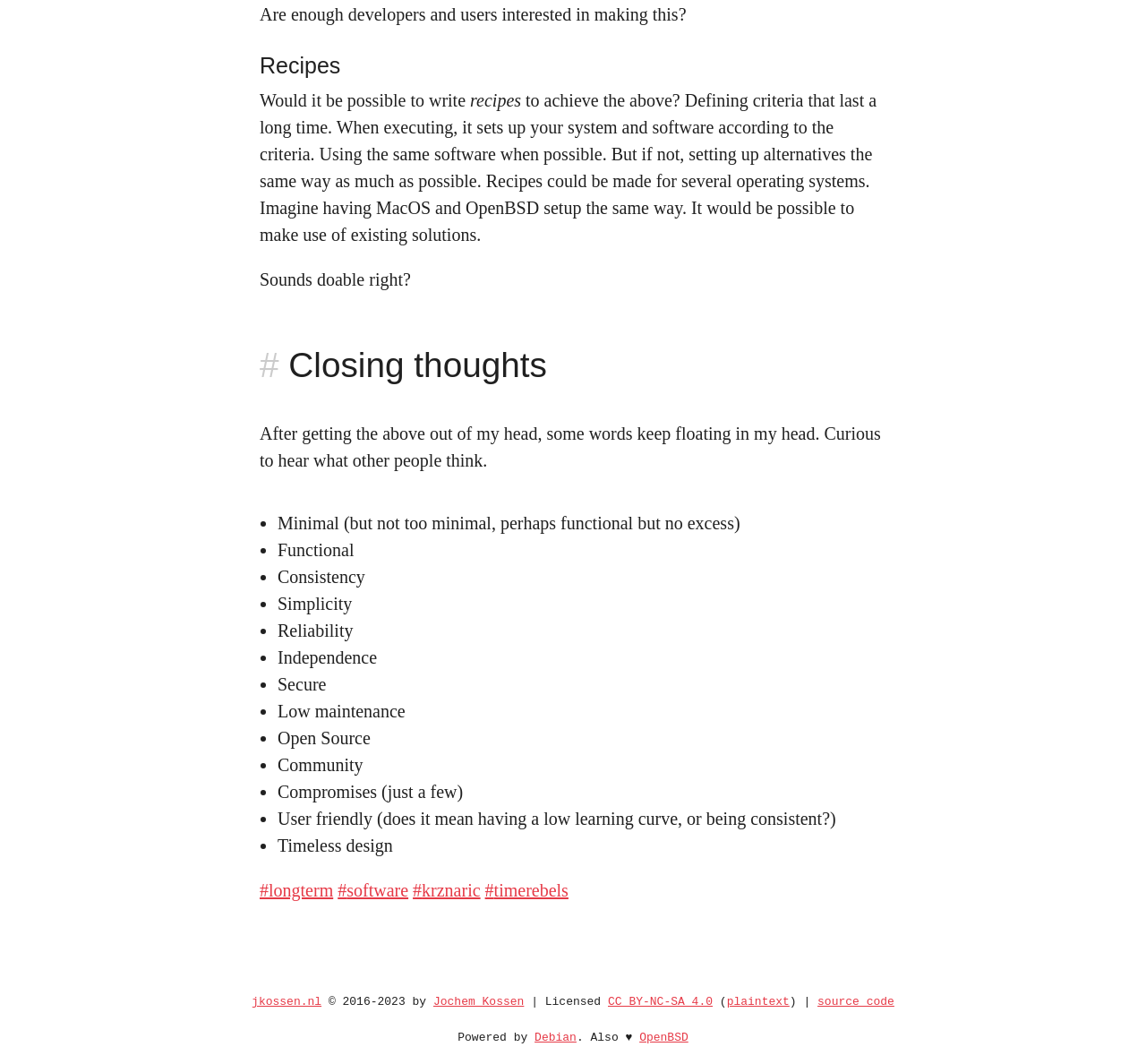Locate the bounding box coordinates of the segment that needs to be clicked to meet this instruction: "Check the source code".

[0.713, 0.935, 0.78, 0.948]